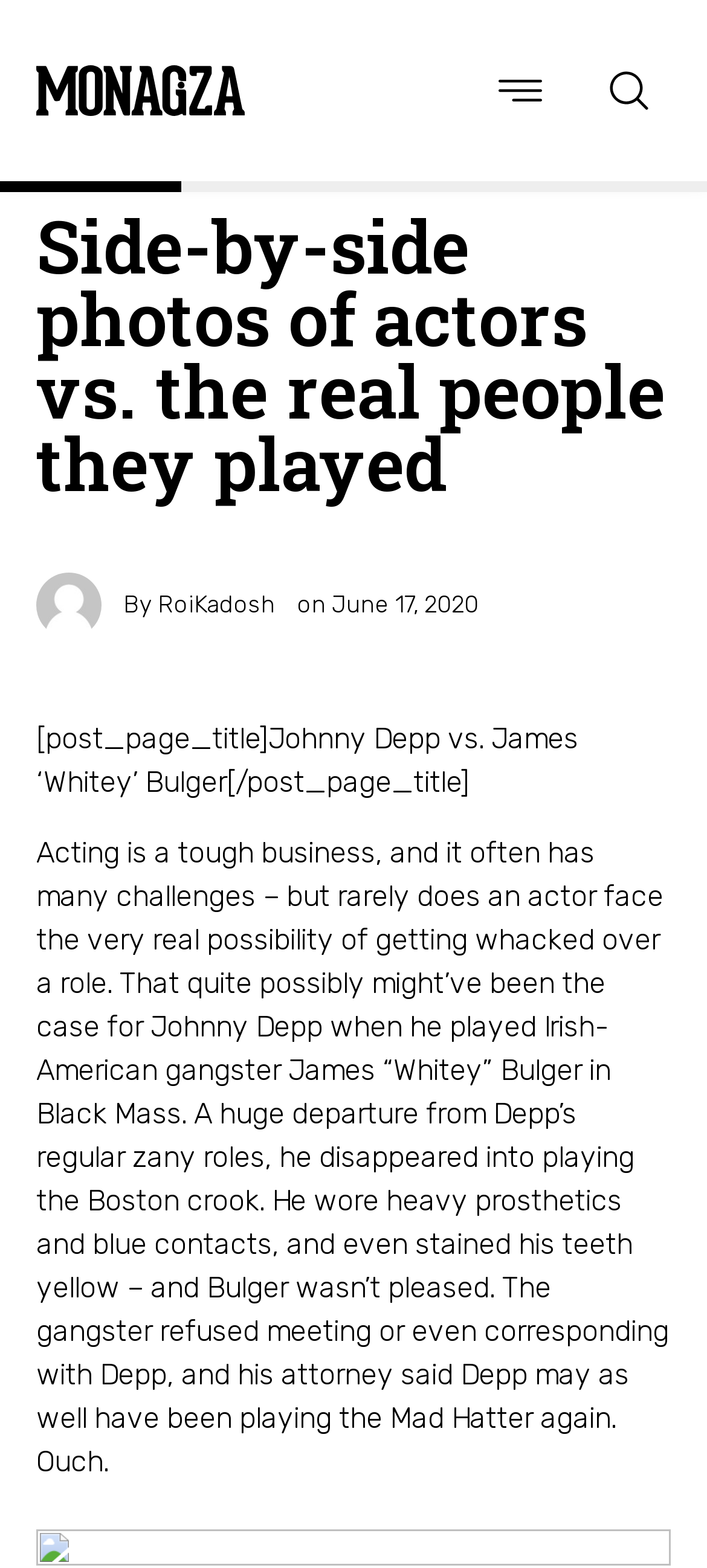What is the name of the author of the article?
Answer the question with a thorough and detailed explanation.

The answer can be found in the image caption that shows the author's picture. The text states 'Picture of RoiKadosh' which indicates that the author's name is RoiKadosh.